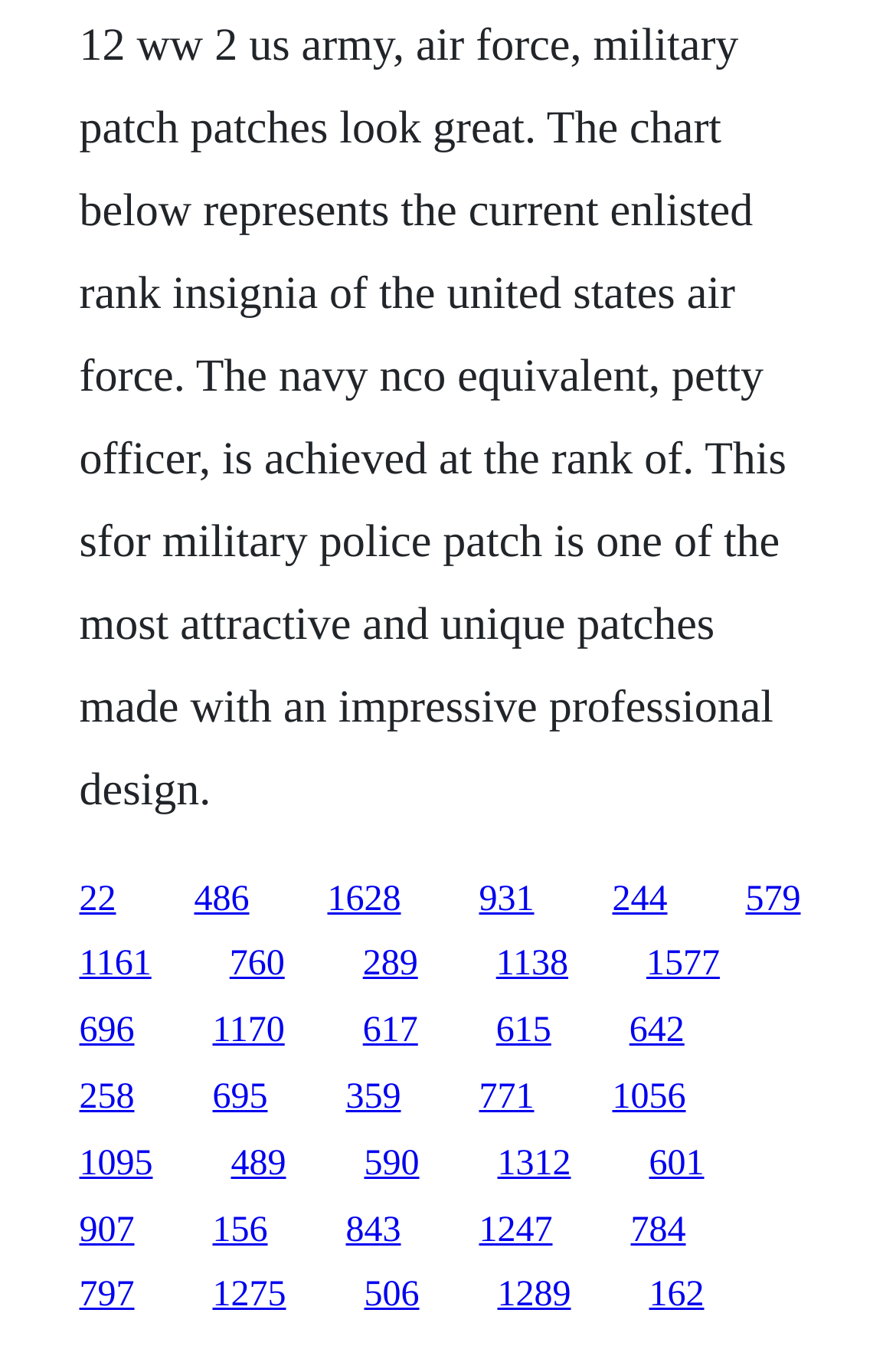Can you specify the bounding box coordinates for the region that should be clicked to fulfill this instruction: "explore the fifteenth link".

[0.554, 0.75, 0.615, 0.779]